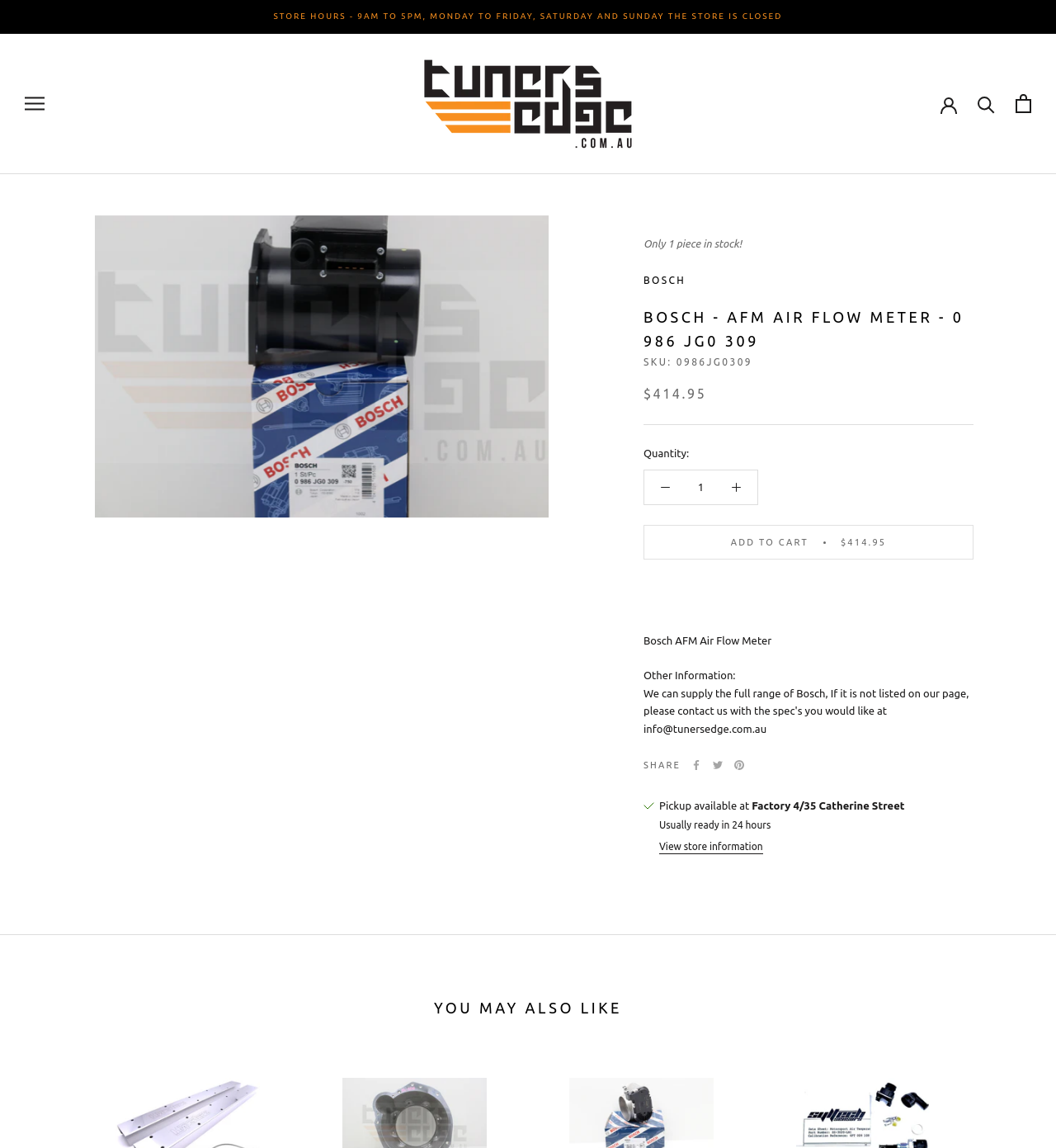What is the store's operating hours?
Please provide a single word or phrase as your answer based on the image.

9AM to 5PM, Monday to Friday